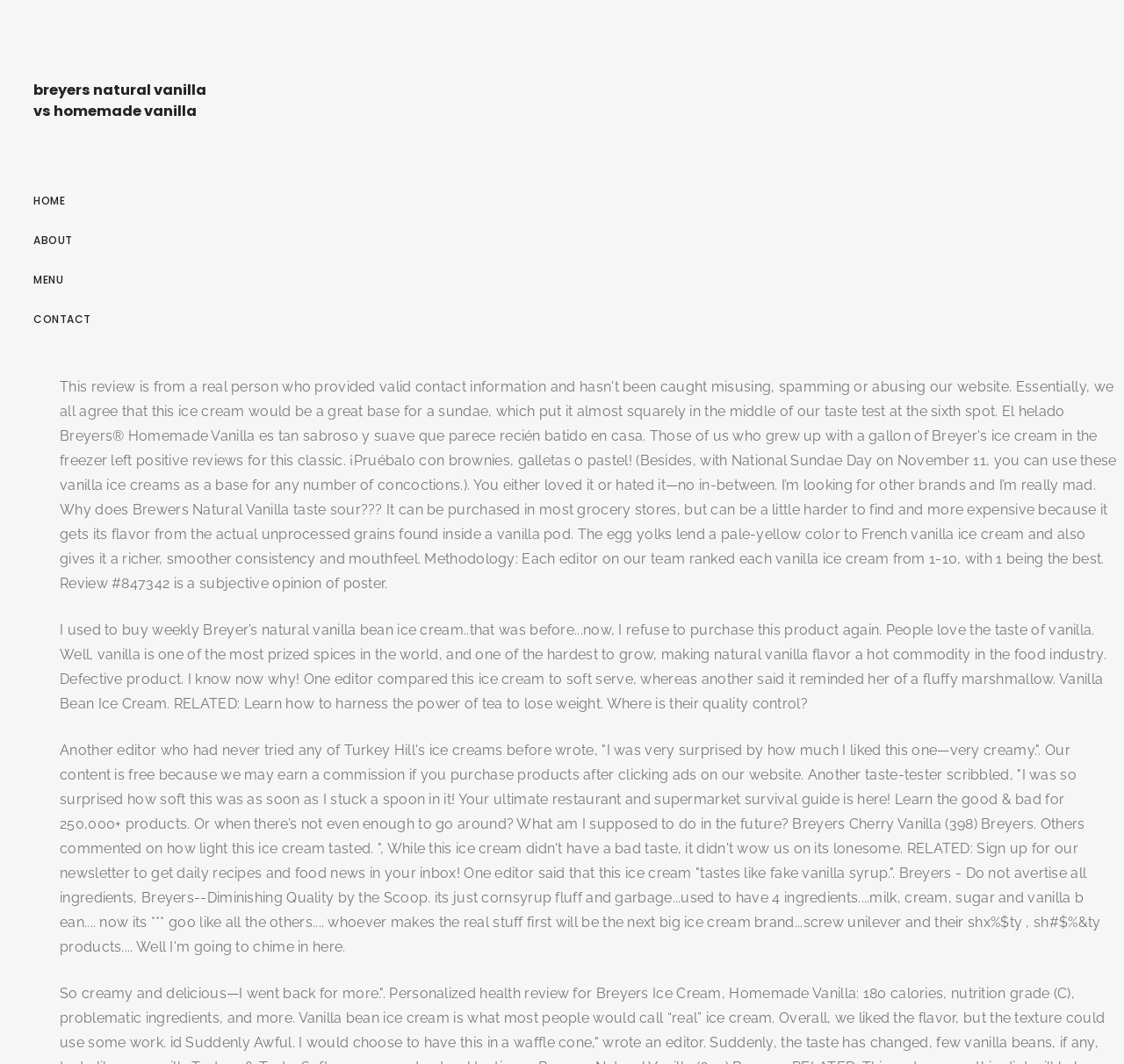Analyze the image and answer the question with as much detail as possible: 
Is there a mention of a specific flavor of Breyers ice cream?

In one of the user reviews, there is a mention of Breyers Cherry Vanilla ice cream, which suggests that this specific flavor is being discussed on the webpage.